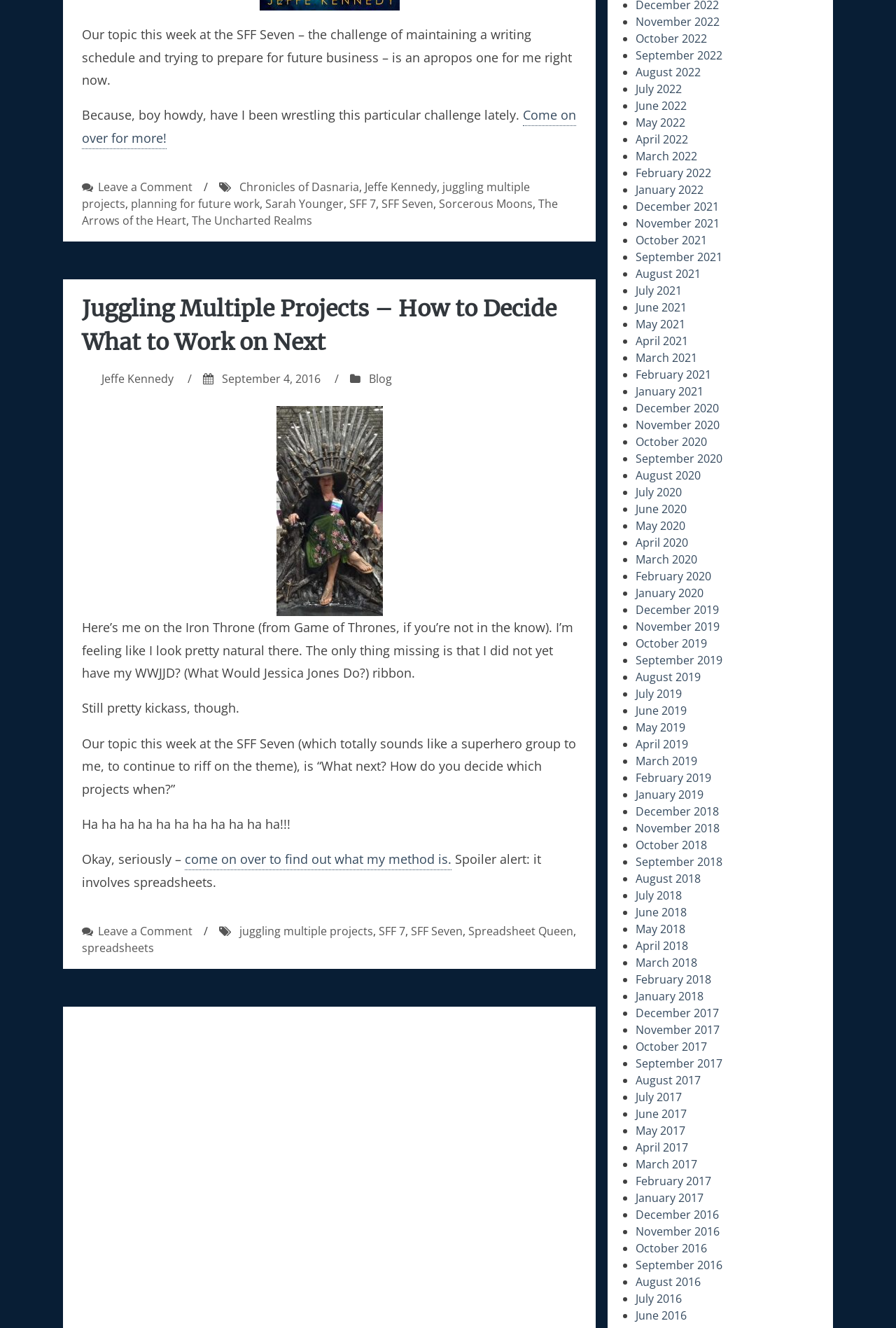Determine the bounding box for the UI element described here: "Blog".

[0.412, 0.28, 0.438, 0.291]